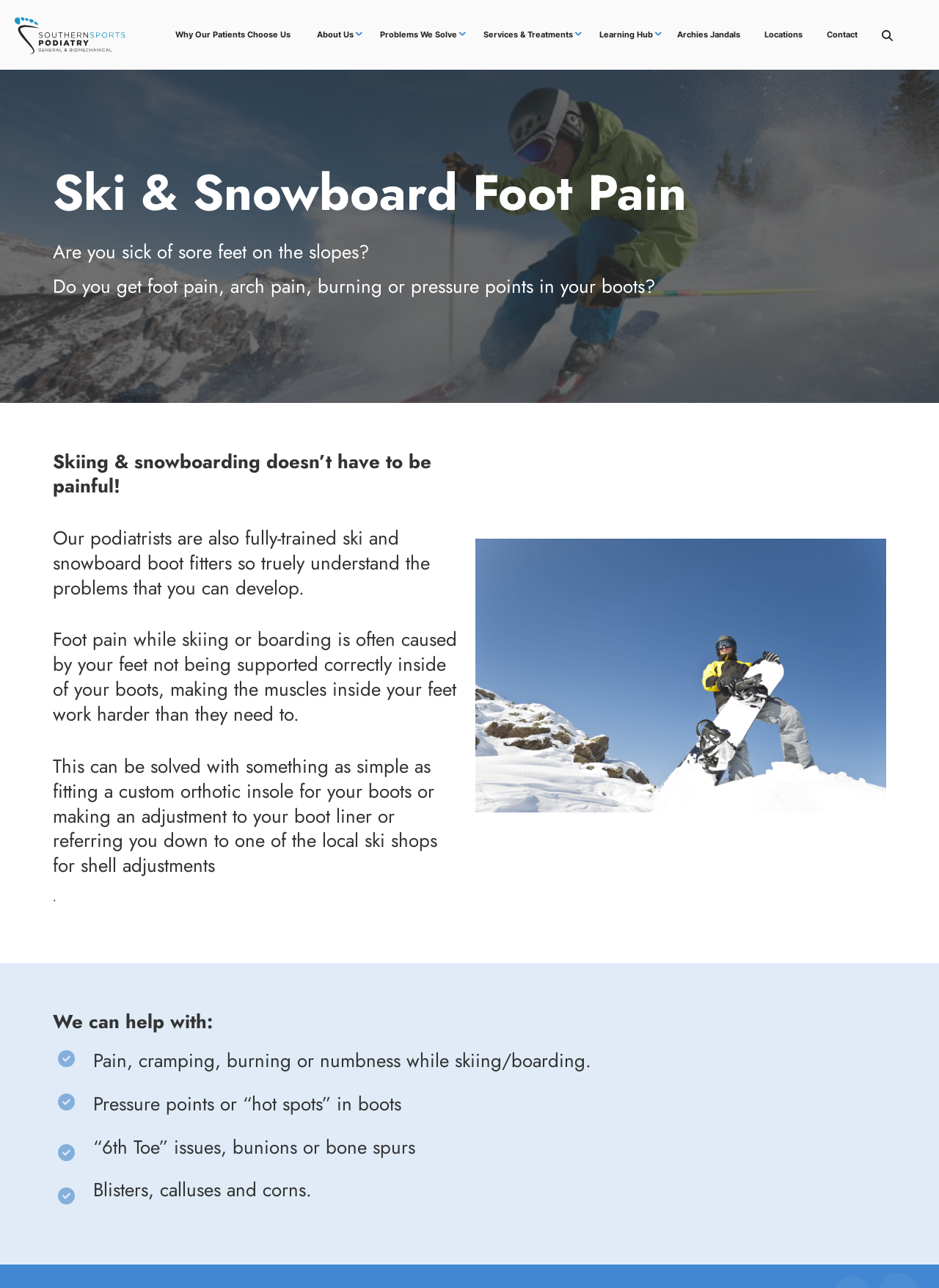What are some common problems experienced by skiers and snowboarders?
Please use the visual content to give a single word or phrase answer.

Pain, cramping, burning, numbness, pressure points, 6th toe issues, bunions, bone spurs, blisters, calluses, and corns